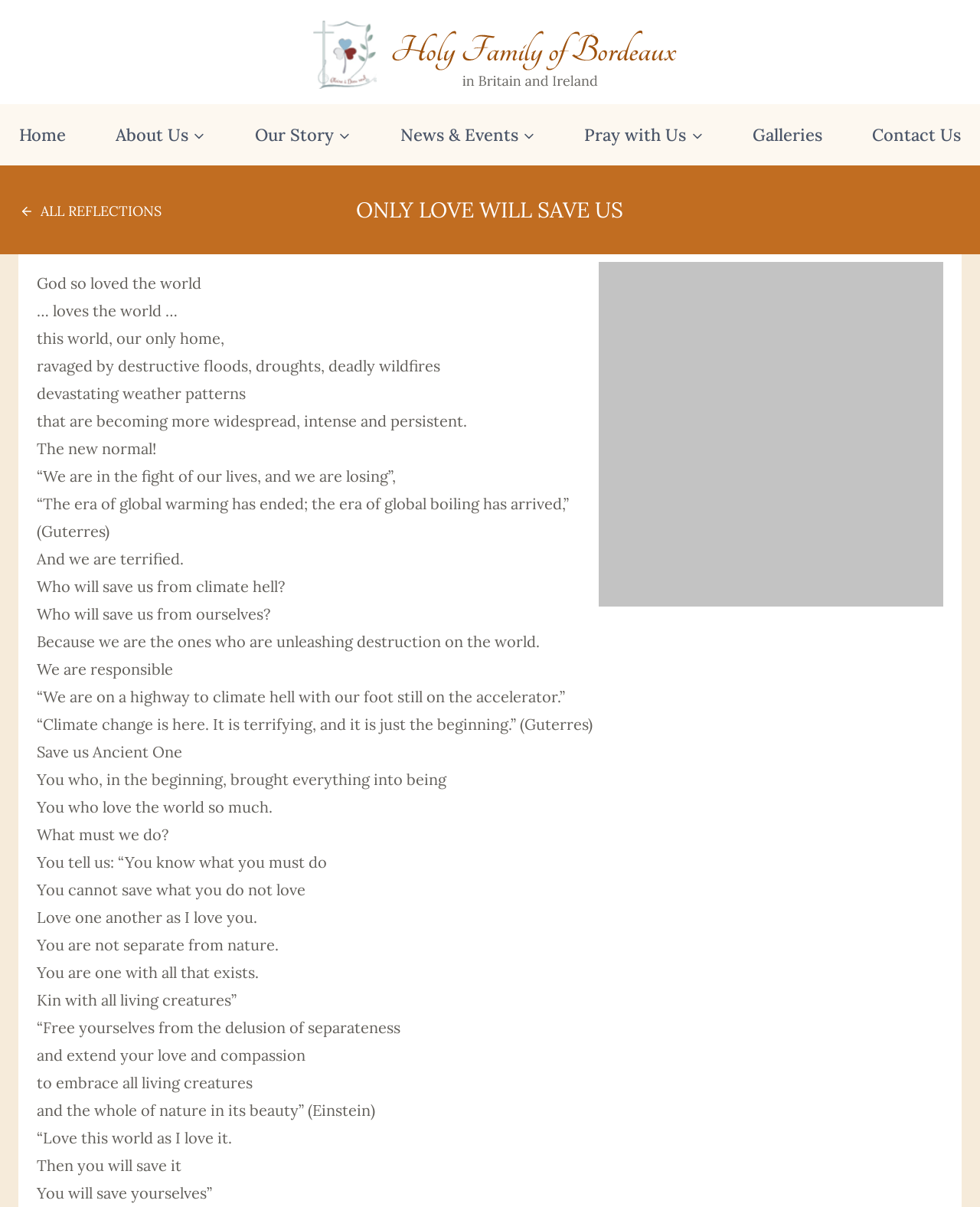Please find the bounding box coordinates of the section that needs to be clicked to achieve this instruction: "Click the 'Home' link".

[0.019, 0.1, 0.067, 0.123]